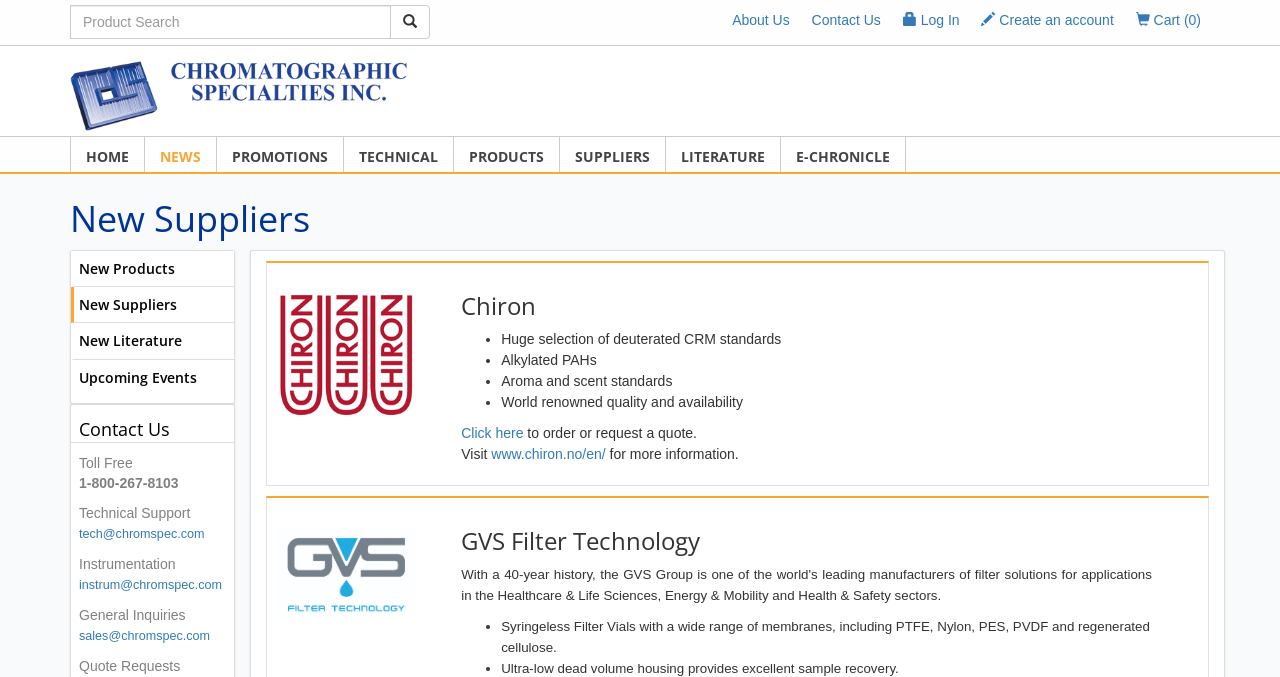Using the information from the screenshot, answer the following question thoroughly:
What is the benefit of GVS Filter Technology's syringeless filter vials?

According to the webpage, GVS Filter Technology's syringeless filter vials have a benefit of 'Ultra-low dead volume housing provides excellent sample recovery', indicating that they are useful for recovering samples.